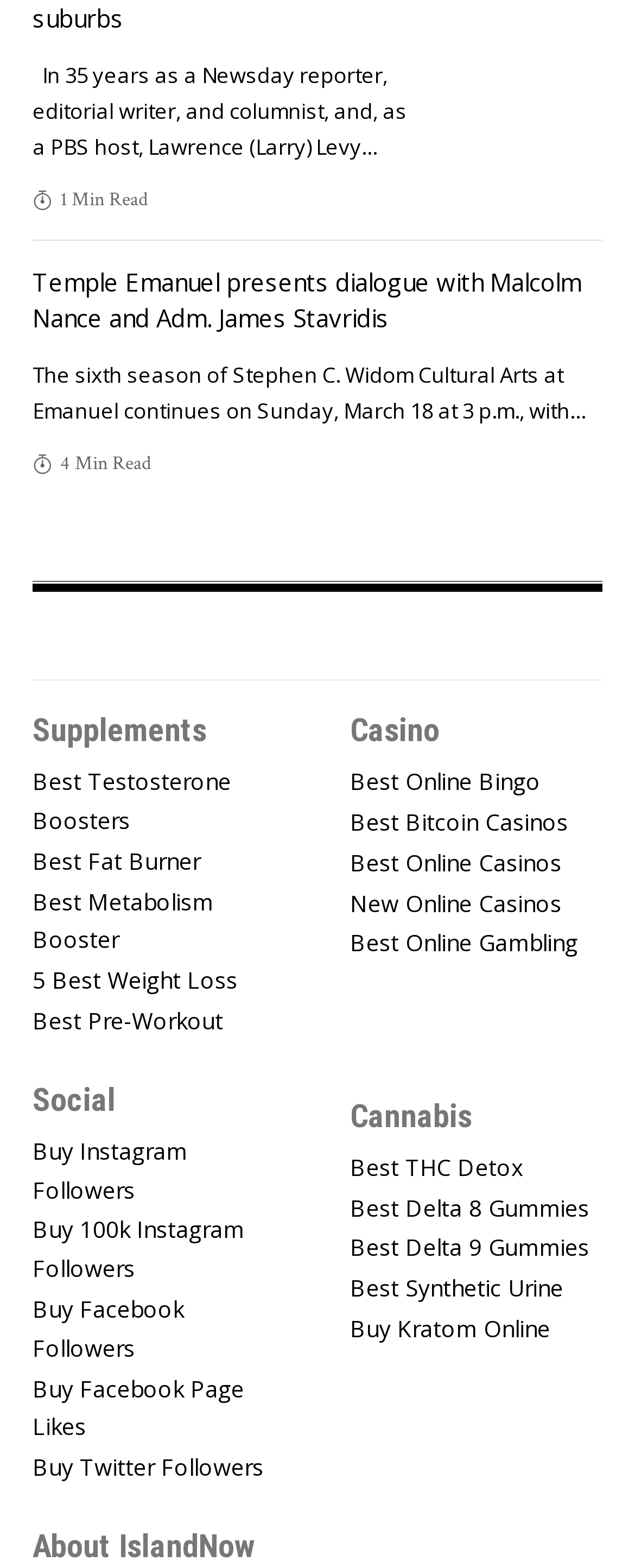Locate the bounding box coordinates of the item that should be clicked to fulfill the instruction: "Read about Buy Instagram Followers on social media".

[0.051, 0.722, 0.449, 0.776]